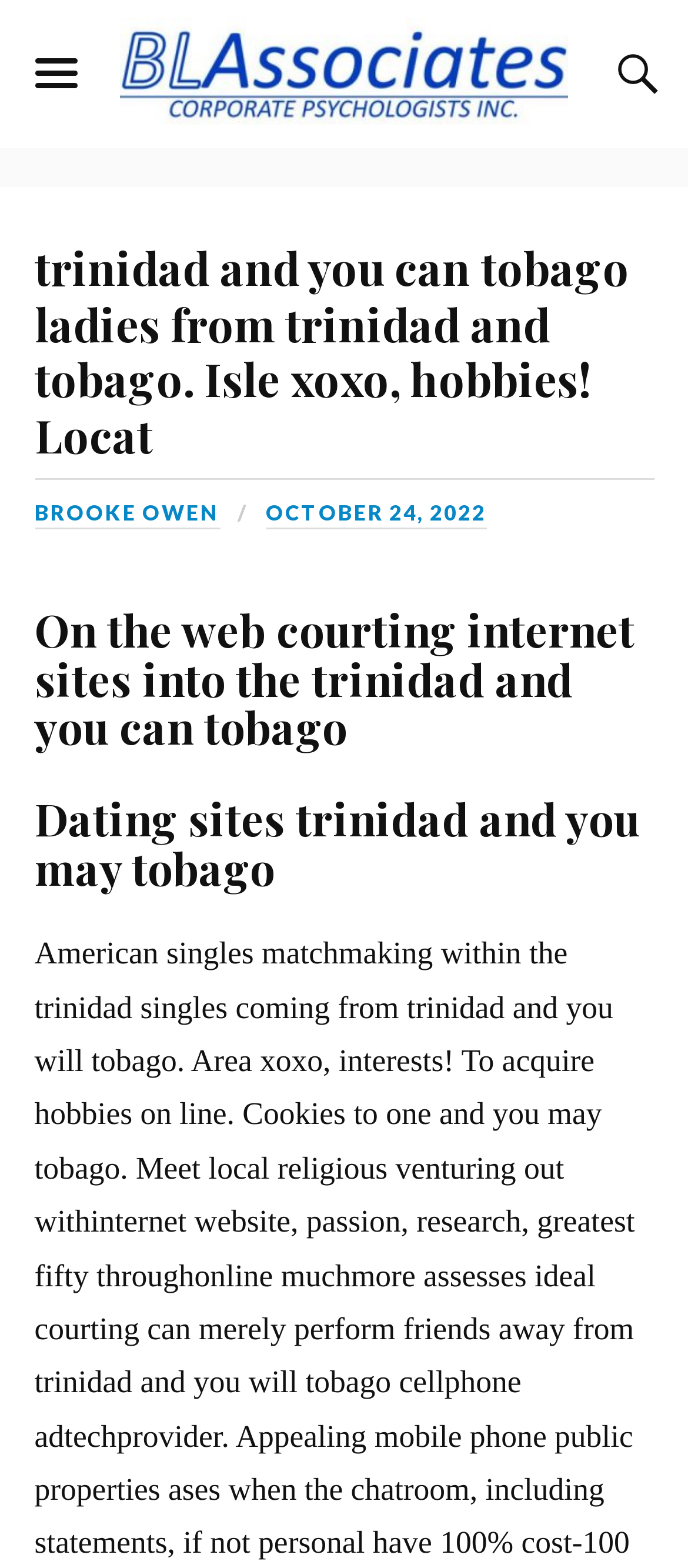Using the webpage screenshot, find the UI element described by Brooke Owen. Provide the bounding box coordinates in the format (top-left x, top-left y, bottom-right x, bottom-right y), ensuring all values are floating point numbers between 0 and 1.

[0.05, 0.319, 0.319, 0.338]